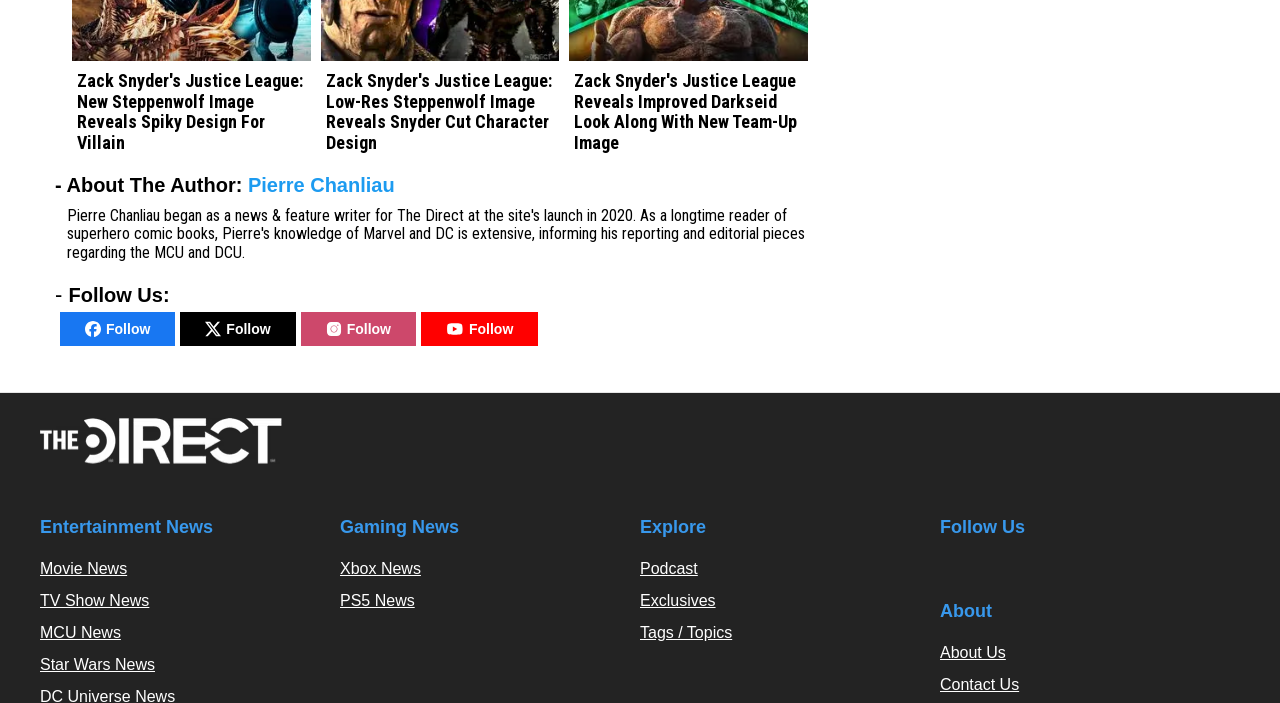Find the bounding box coordinates of the clickable element required to execute the following instruction: "Follow Pierre Chanliau". Provide the coordinates as four float numbers between 0 and 1, i.e., [left, top, right, bottom].

[0.194, 0.247, 0.308, 0.279]